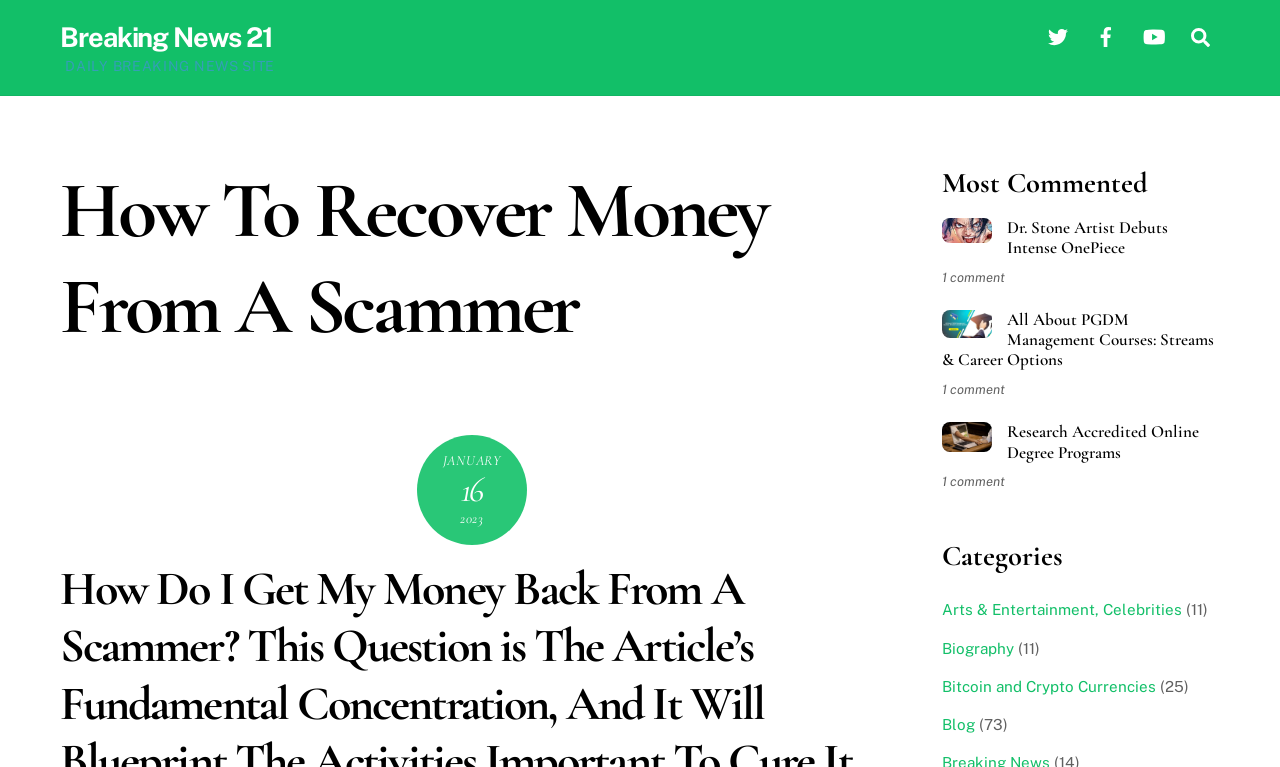Indicate the bounding box coordinates of the element that needs to be clicked to satisfy the following instruction: "Read Dr. Stone Artist Debuts Intense OnePiece". The coordinates should be four float numbers between 0 and 1, i.e., [left, top, right, bottom].

[0.736, 0.285, 0.953, 0.337]